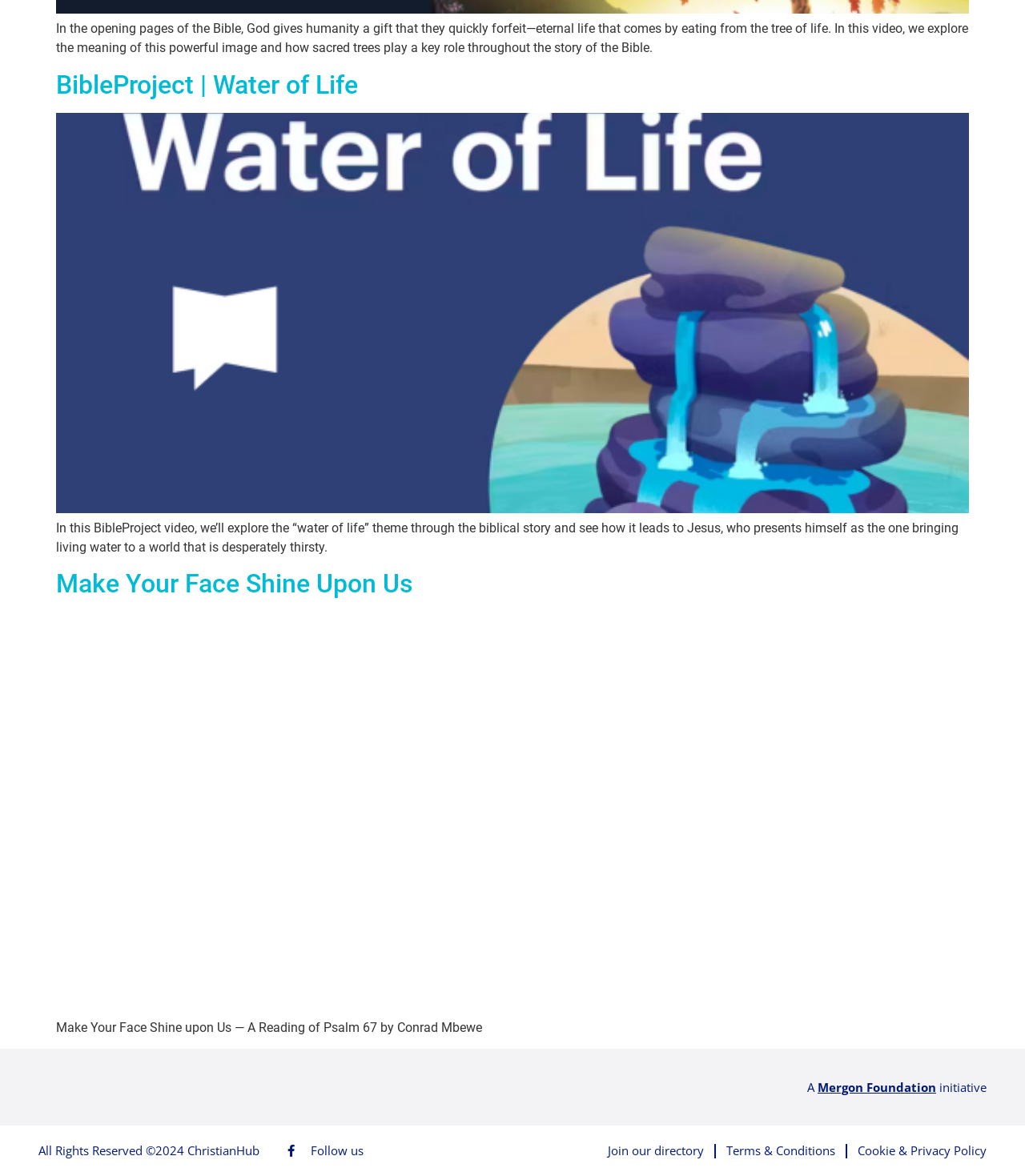Locate the bounding box coordinates of the element's region that should be clicked to carry out the following instruction: "Click on the 'BibleProject | Water of Life' link". The coordinates need to be four float numbers between 0 and 1, i.e., [left, top, right, bottom].

[0.055, 0.059, 0.349, 0.085]